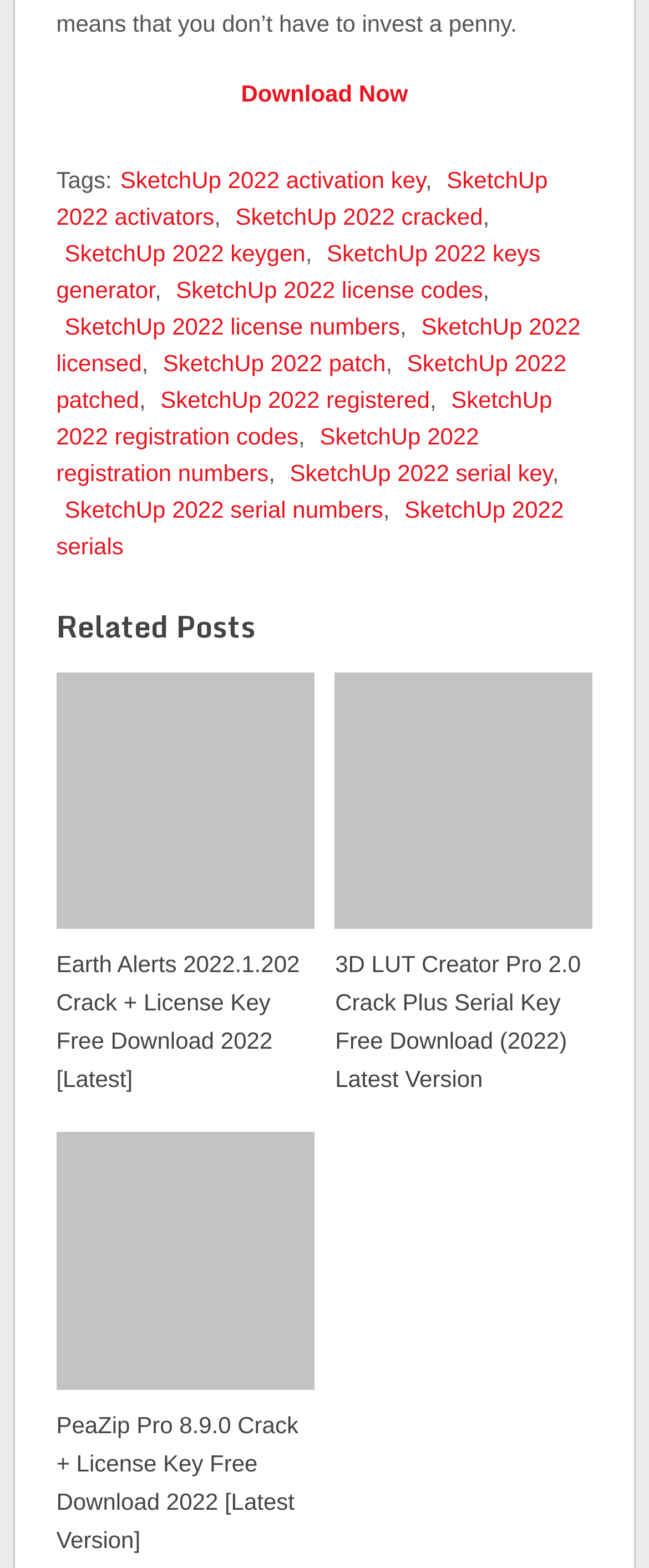Determine the bounding box coordinates of the element that should be clicked to execute the following command: "Download SketchUp 2022".

[0.371, 0.05, 0.629, 0.067]